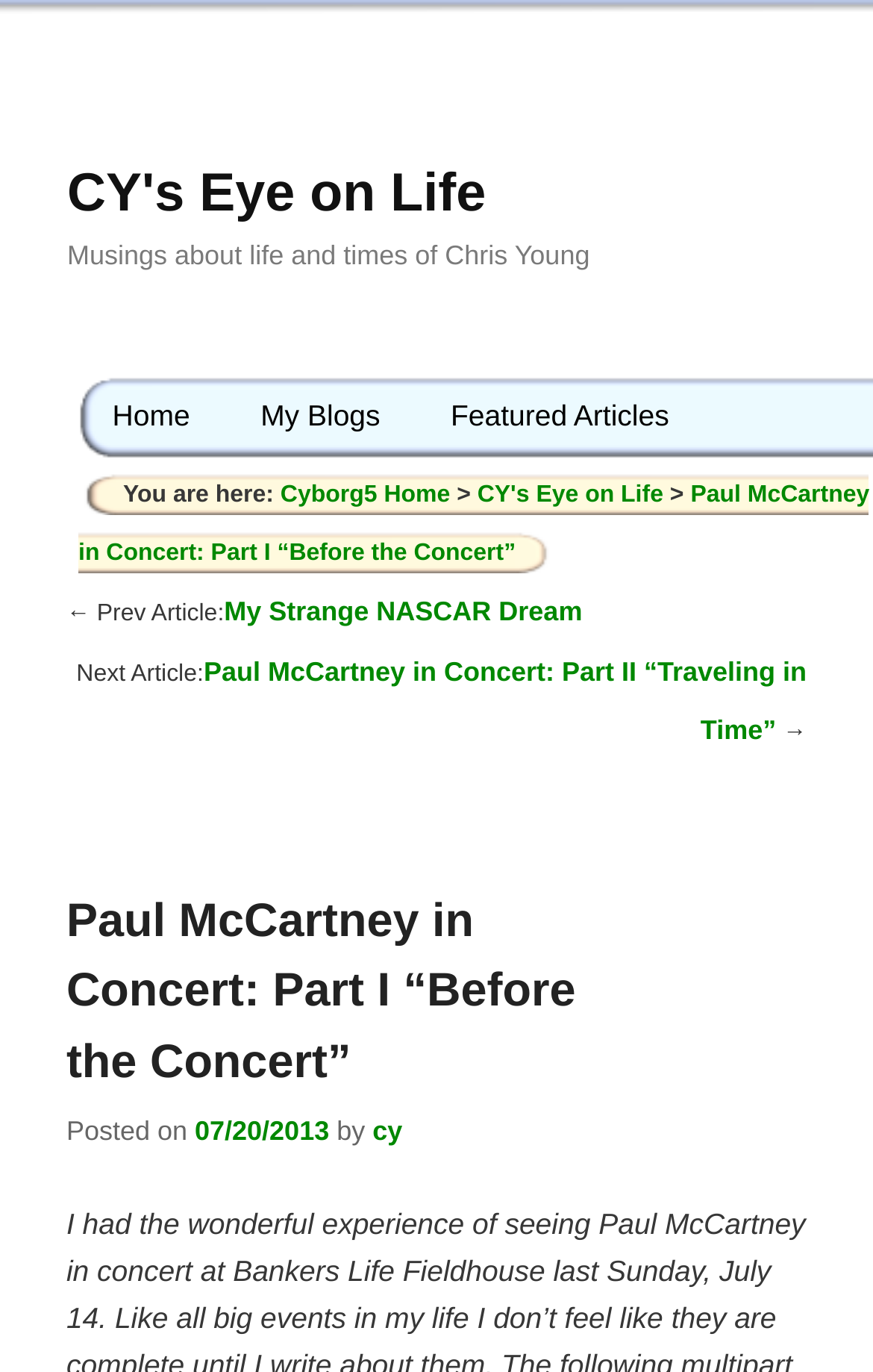Identify the bounding box coordinates of the region that should be clicked to execute the following instruction: "select a blog from the site".

[0.258, 0.275, 0.476, 0.332]